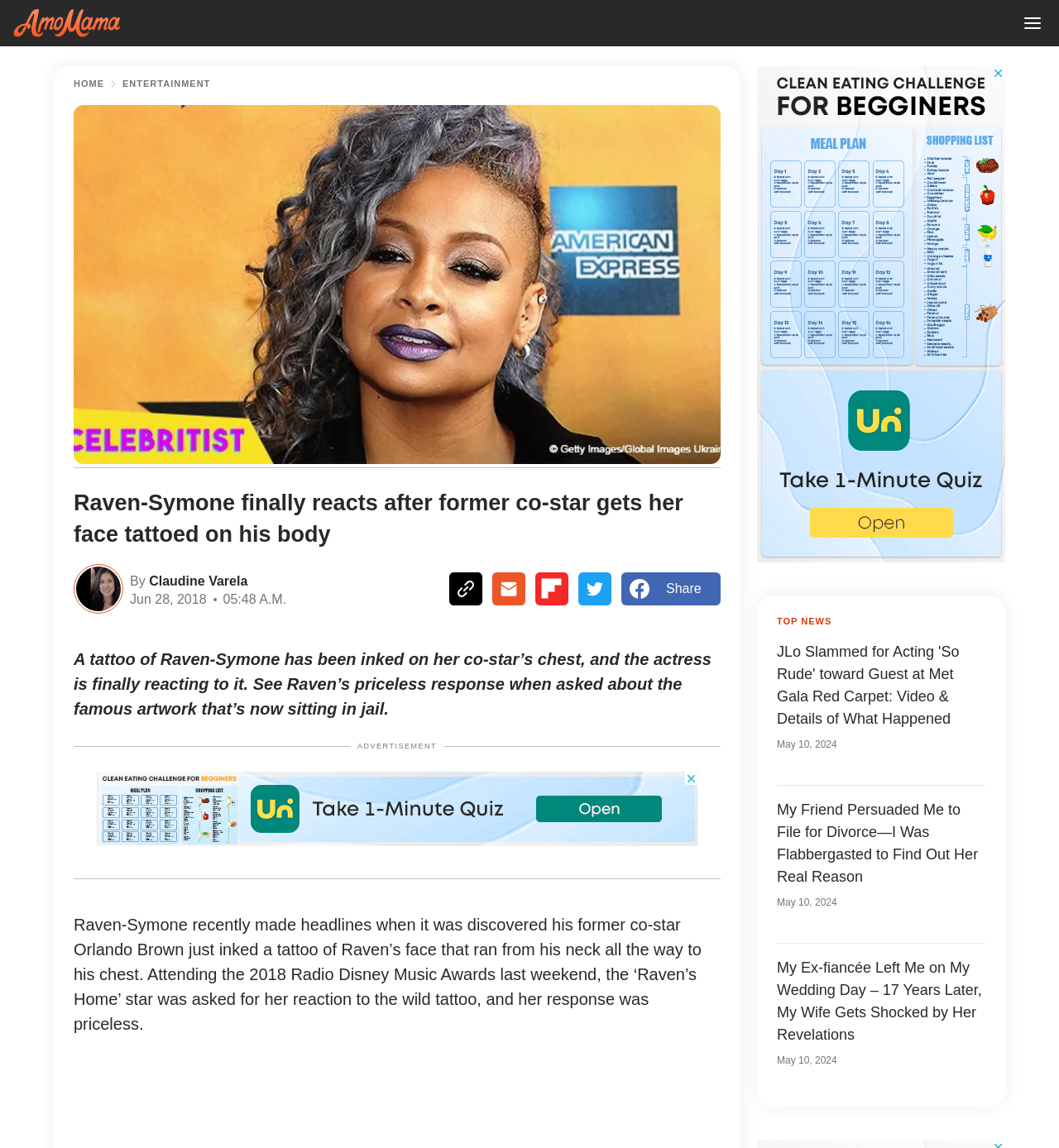Locate the coordinates of the bounding box for the clickable region that fulfills this instruction: "Read the article by Claudine Varela".

[0.07, 0.491, 0.116, 0.535]